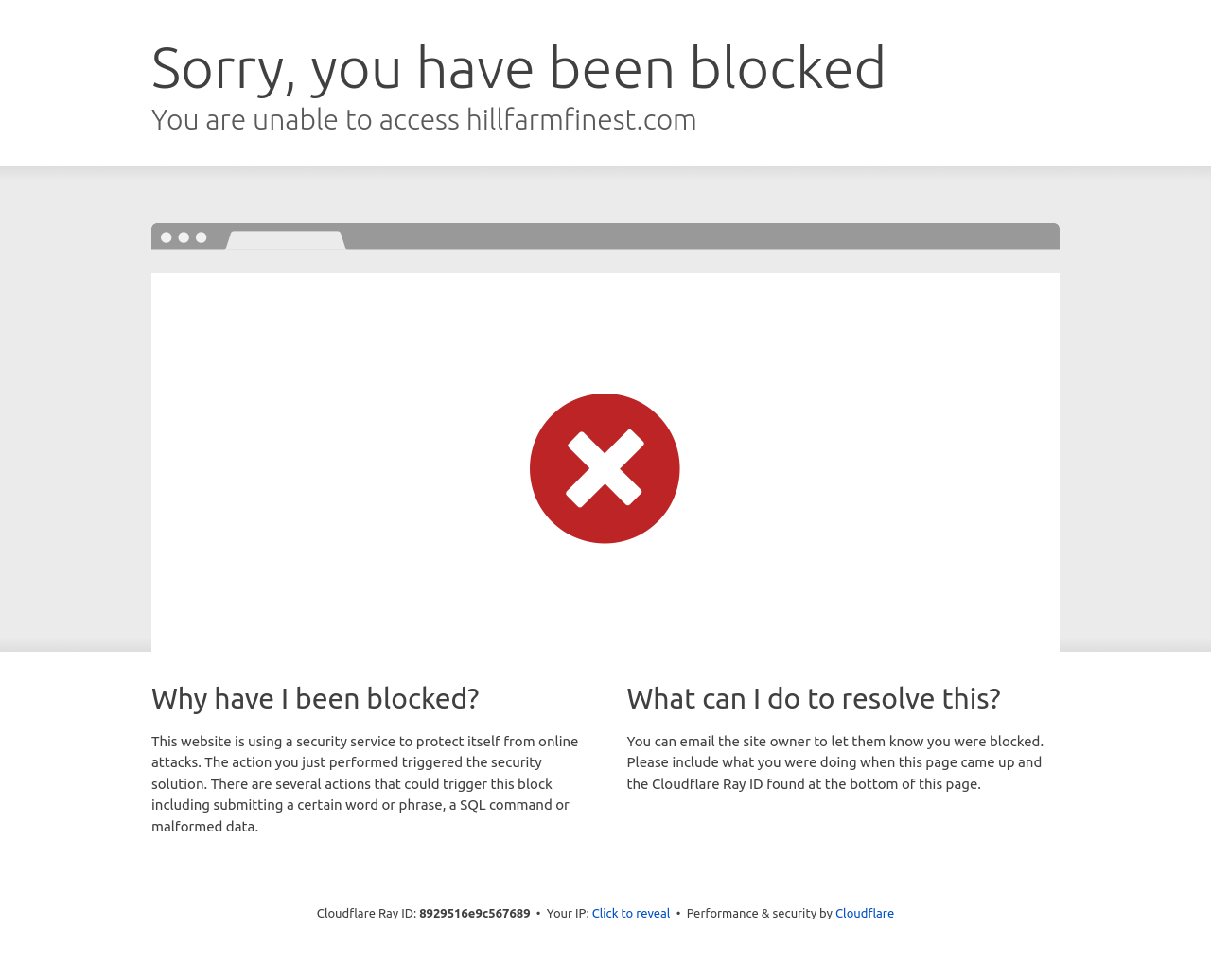Extract the main title from the webpage.

Sorry, you have been blocked